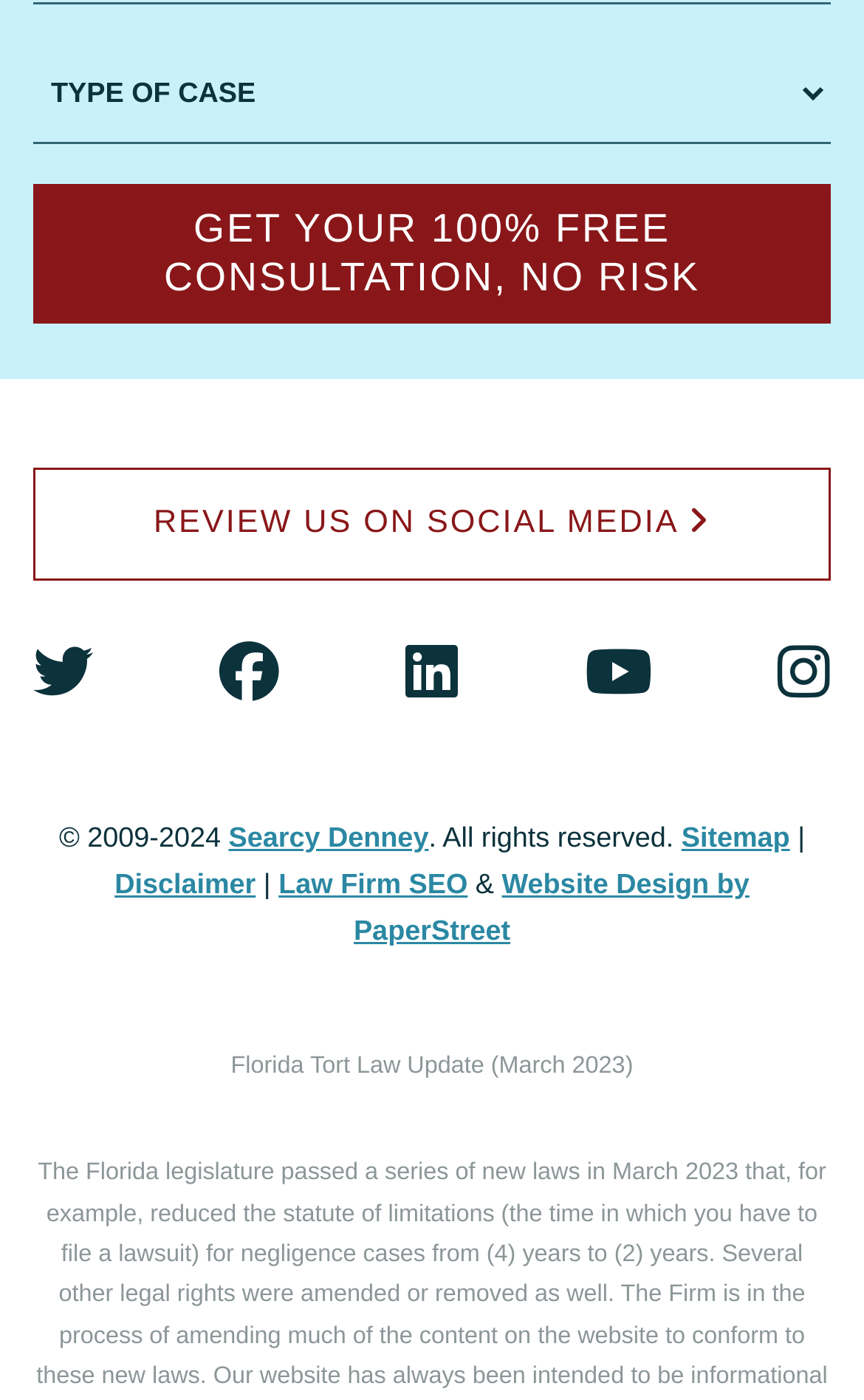Find and provide the bounding box coordinates for the UI element described here: "Deny". The coordinates should be given as four float numbers between 0 and 1: [left, top, right, bottom].

None